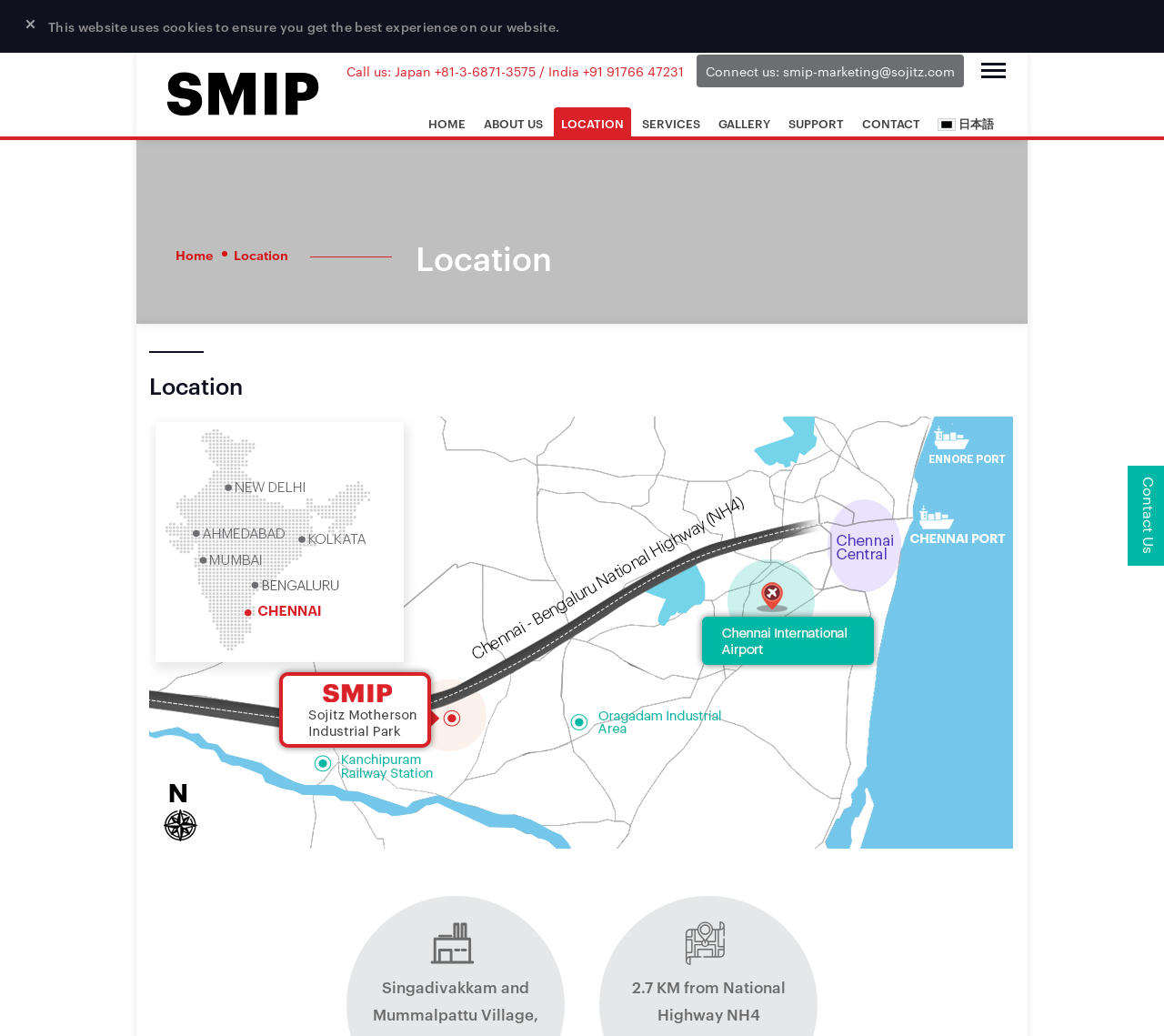What is the phone number for Japan?
From the image, respond with a single word or phrase.

+81-3-6871-3575